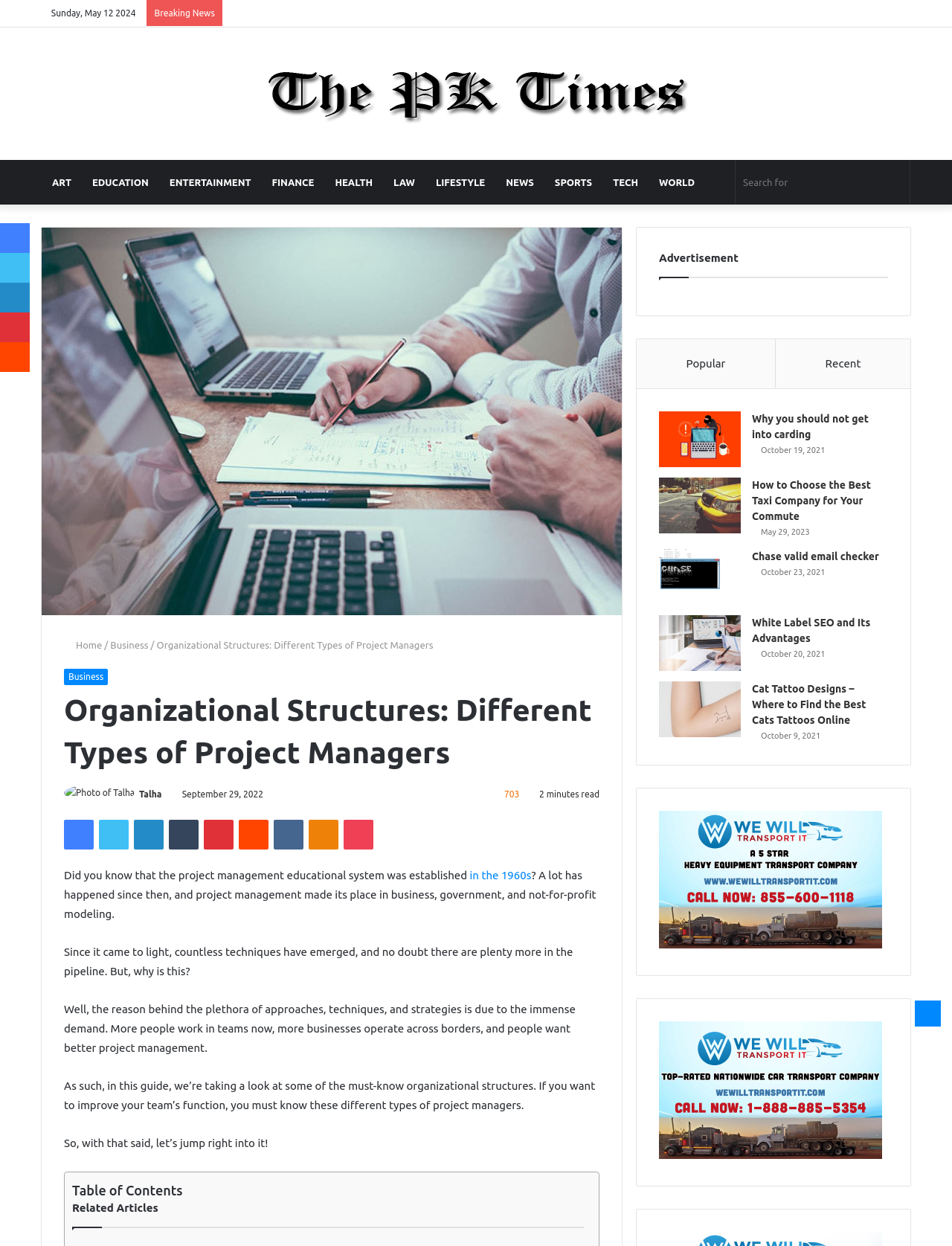Locate the bounding box coordinates of the clickable part needed for the task: "Visit the Facebook page".

[0.067, 0.658, 0.098, 0.682]